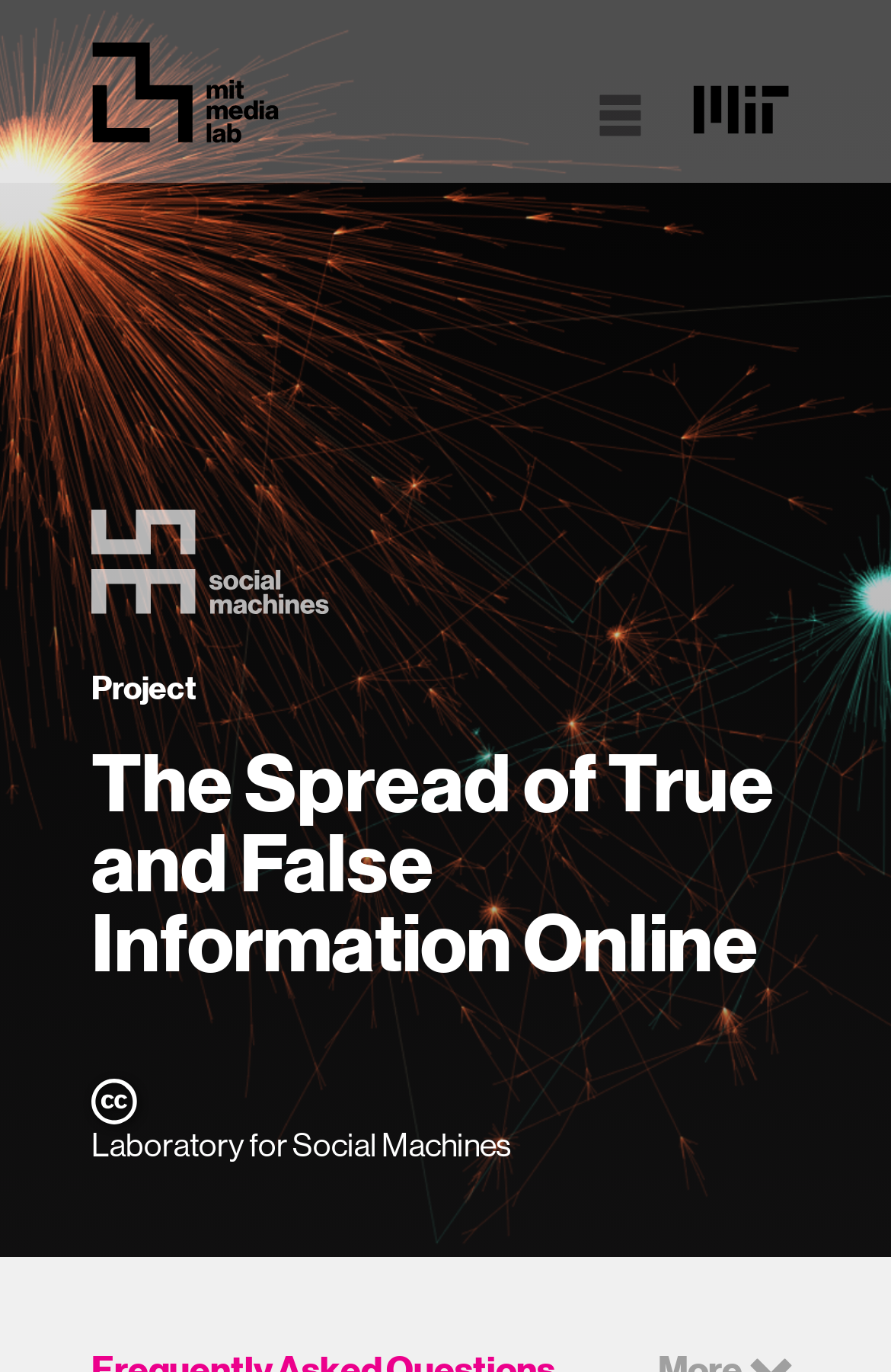Produce an elaborate caption capturing the essence of the webpage.

The webpage is about Frequently Asked Questions related to the spread of true and false information online, specifically from the MIT Media Lab. 

At the top left, there is a link with an accompanying image, which appears to be a logo or a navigation element. To the right of this, there is another link with an image, which seems to be a navigation button labeled "Nav". Further to the right, there is a third link with an image, possibly another navigation element.

Below these navigation elements, there is a large heading that spans most of the width of the page, titled "The Spread of True and False Information Online". 

Below the heading, there is a section with a label "Project" on the left, and an image to its right. This image appears to be a part of the project description or a related graphic.

At the bottom left, there is a small image, which might be a social media icon or a footer element. Next to it, there is a text "Laboratory for Social Machines", which is likely a part of the footer or a credits section.